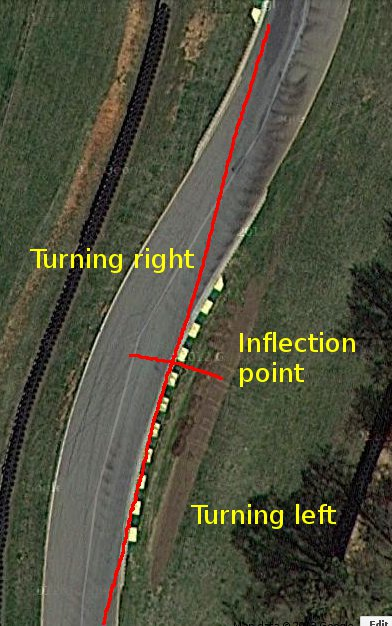Respond with a single word or phrase to the following question: What is the location of the inflection point?

In the center